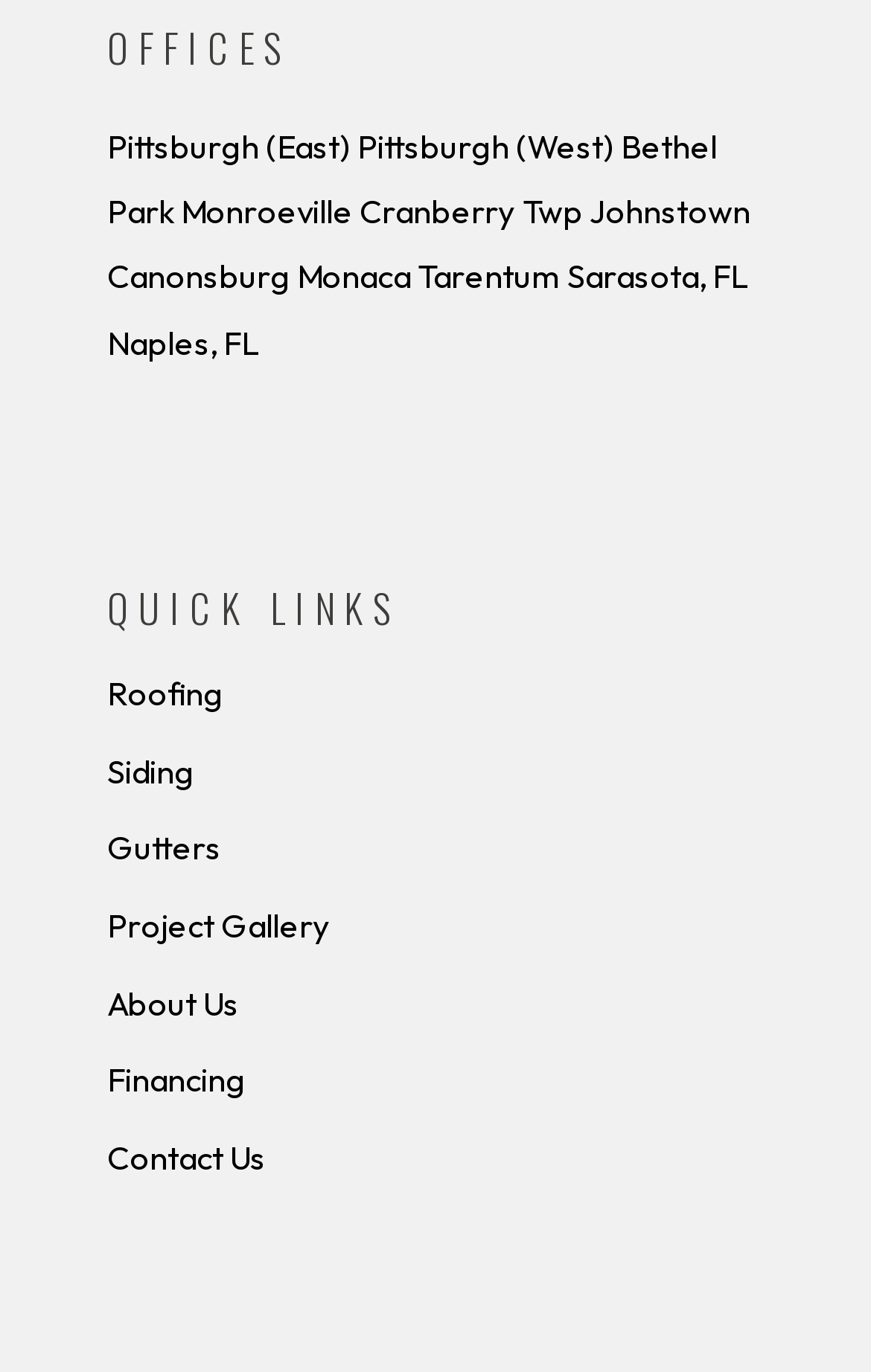Answer in one word or a short phrase: 
How many quick links are there?

9